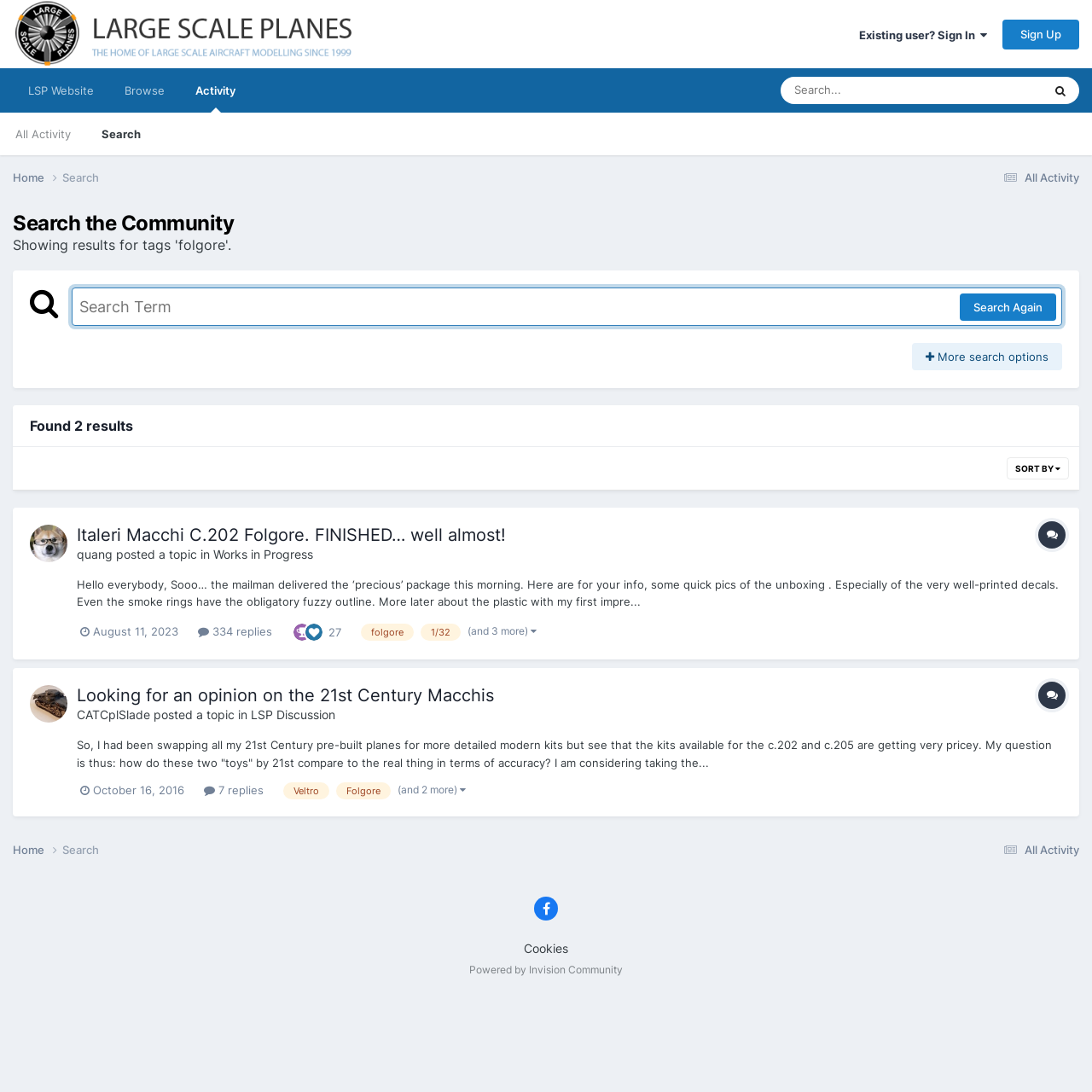Find the bounding box coordinates for the element that must be clicked to complete the instruction: "View all activity". The coordinates should be four float numbers between 0 and 1, indicated as [left, top, right, bottom].

[0.914, 0.156, 0.988, 0.169]